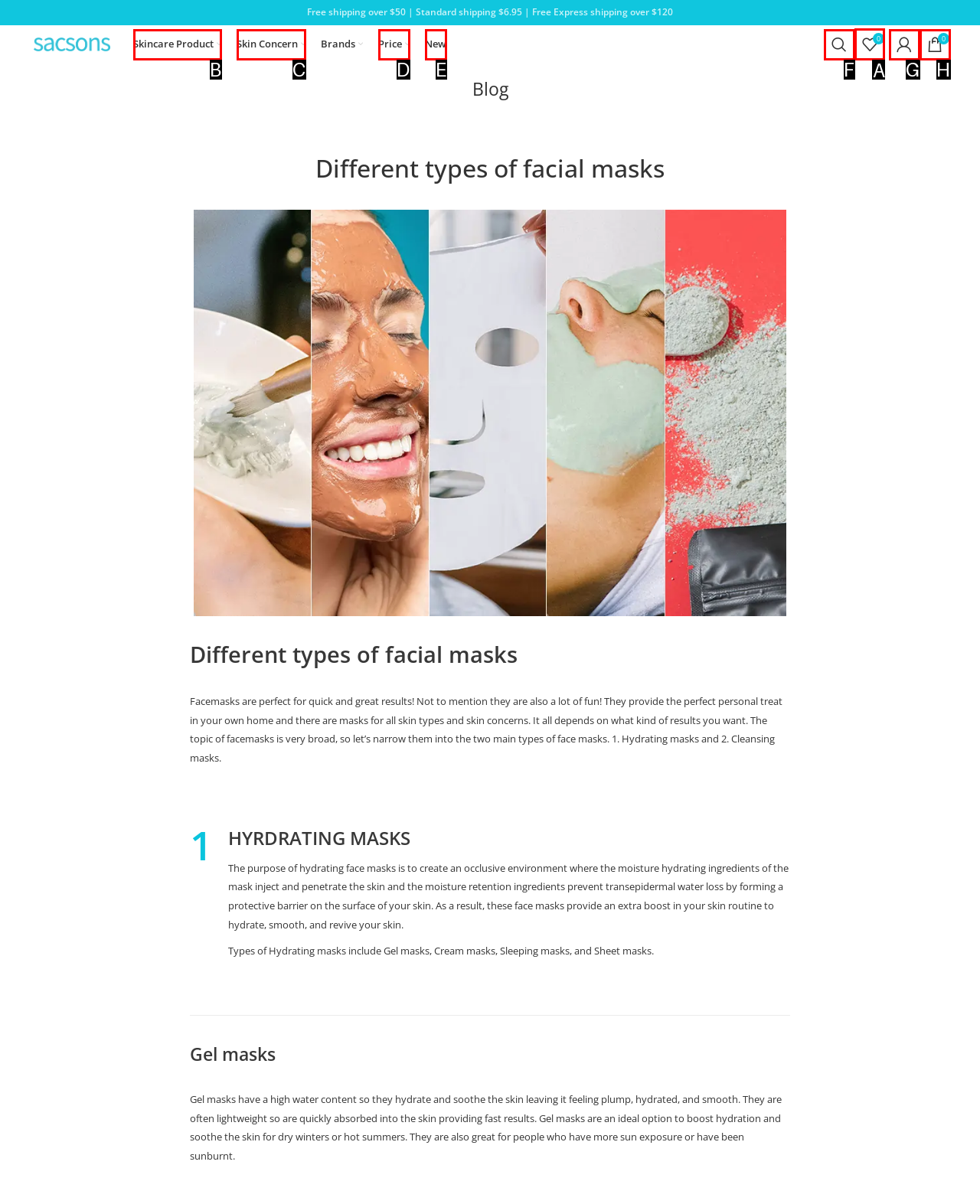To achieve the task: View my wishlist, indicate the letter of the correct choice from the provided options.

A